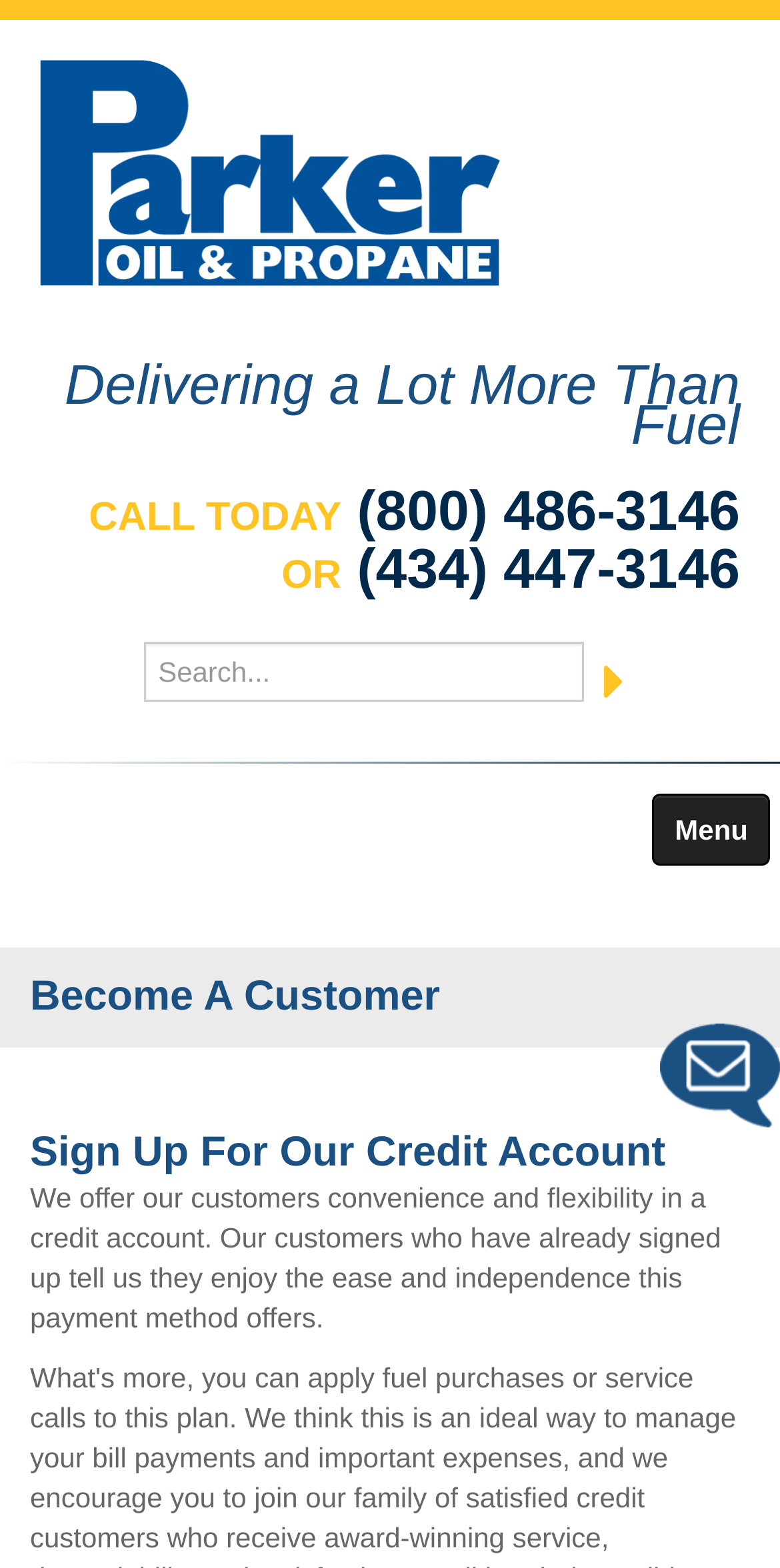Identify the bounding box coordinates necessary to click and complete the given instruction: "sign up for credit account".

[0.038, 0.719, 0.962, 0.751]